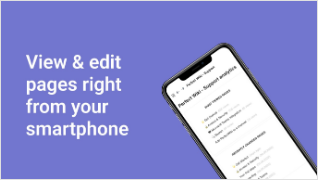Is the layout of the screen organized?
Please use the image to provide a one-word or short phrase answer.

Yes